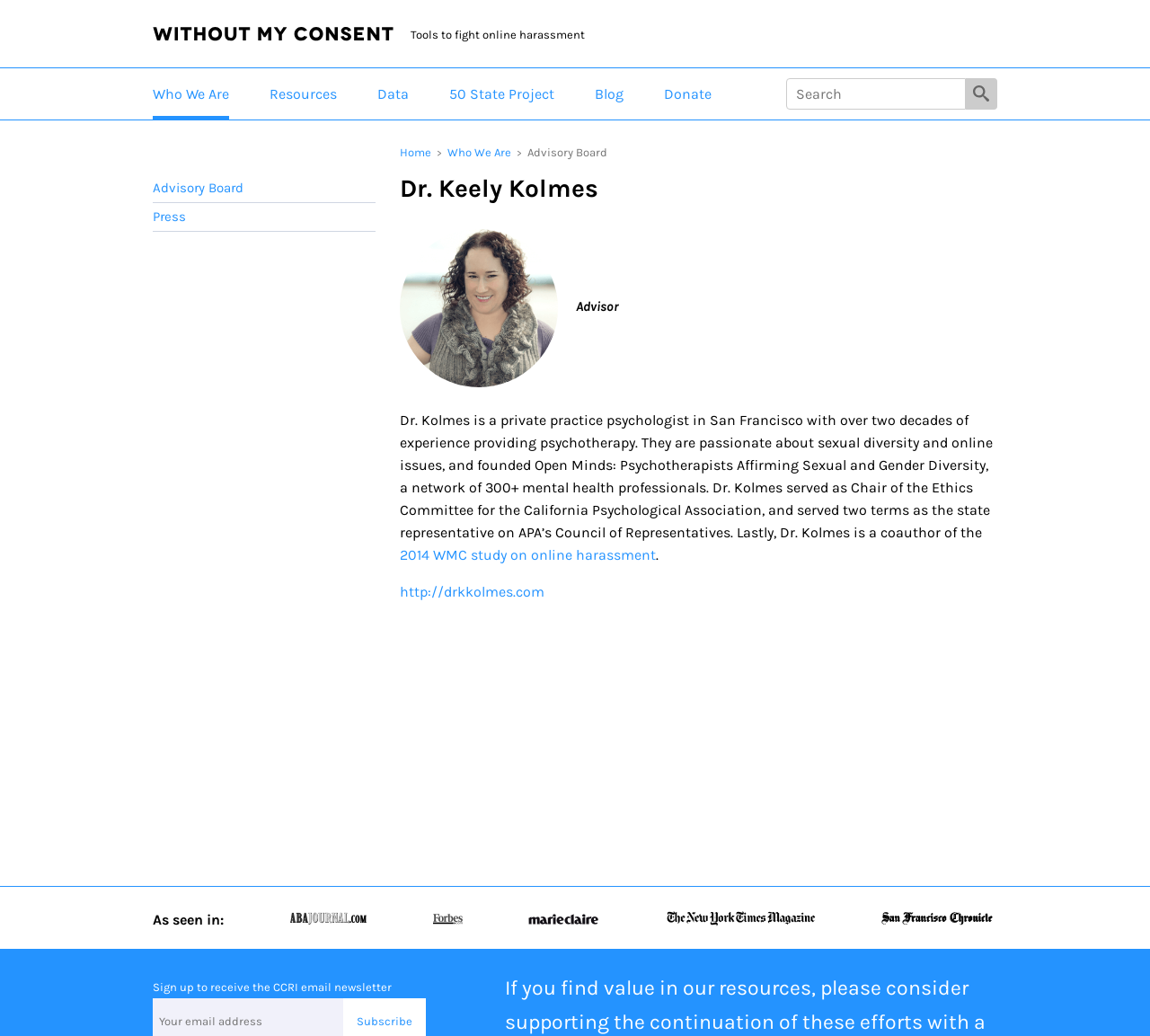Please identify the bounding box coordinates of the element I should click to complete this instruction: 'Learn more about Dr. Keely Kolmes'. The coordinates should be given as four float numbers between 0 and 1, like this: [left, top, right, bottom].

[0.348, 0.163, 0.867, 0.201]